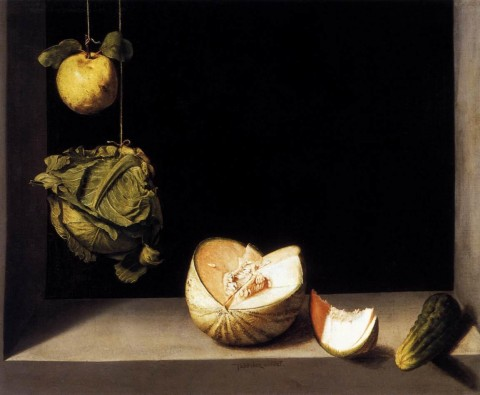What is the significance of the layered cabbage?
Based on the image, answer the question with a single word or brief phrase.

Possible connotations of peeling away clothing and revealing intimacy